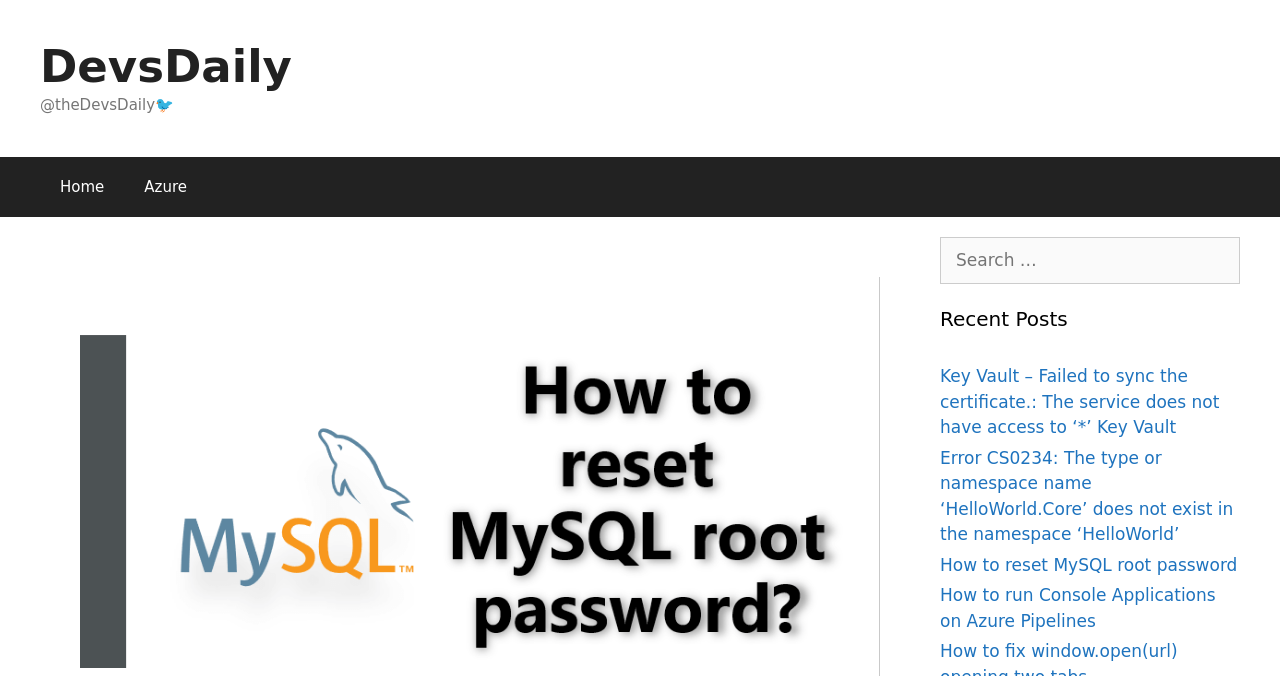Explain the contents of the webpage comprehensively.

The webpage is titled "How to reset MySQL root password - DevsDaily" and appears to be a blog or article page. At the top, there is a banner section that spans the full width of the page, containing a link to the site "DevsDaily" and a static text element displaying the Twitter handle "@theDevsDaily🐦". 

Below the banner, there is a primary navigation section with two links: "Home" and "Azure". 

On the right side of the page, there is a complementary section that takes up about a quarter of the page's width. This section contains a search box with a label "Search for:", a heading "Recent Posts", and a list of four links to recent posts. The posts include "Key Vault – Failed to sync the certificate.: The service does not have access to ‘*’ Key Vault", "Error CS0234: The type or namespace name ‘HelloWorld.Core’ does not exist in the namespace ‘HelloWorld’", "How to reset MySQL root password", and "How to run Console Applications on Azure Pipelines". 

The main content of the page, which is not explicitly described in the accessibility tree, is likely to be an article or tutorial on how to reset a MySQL root password, as hinted by the meta description and the title of the webpage.